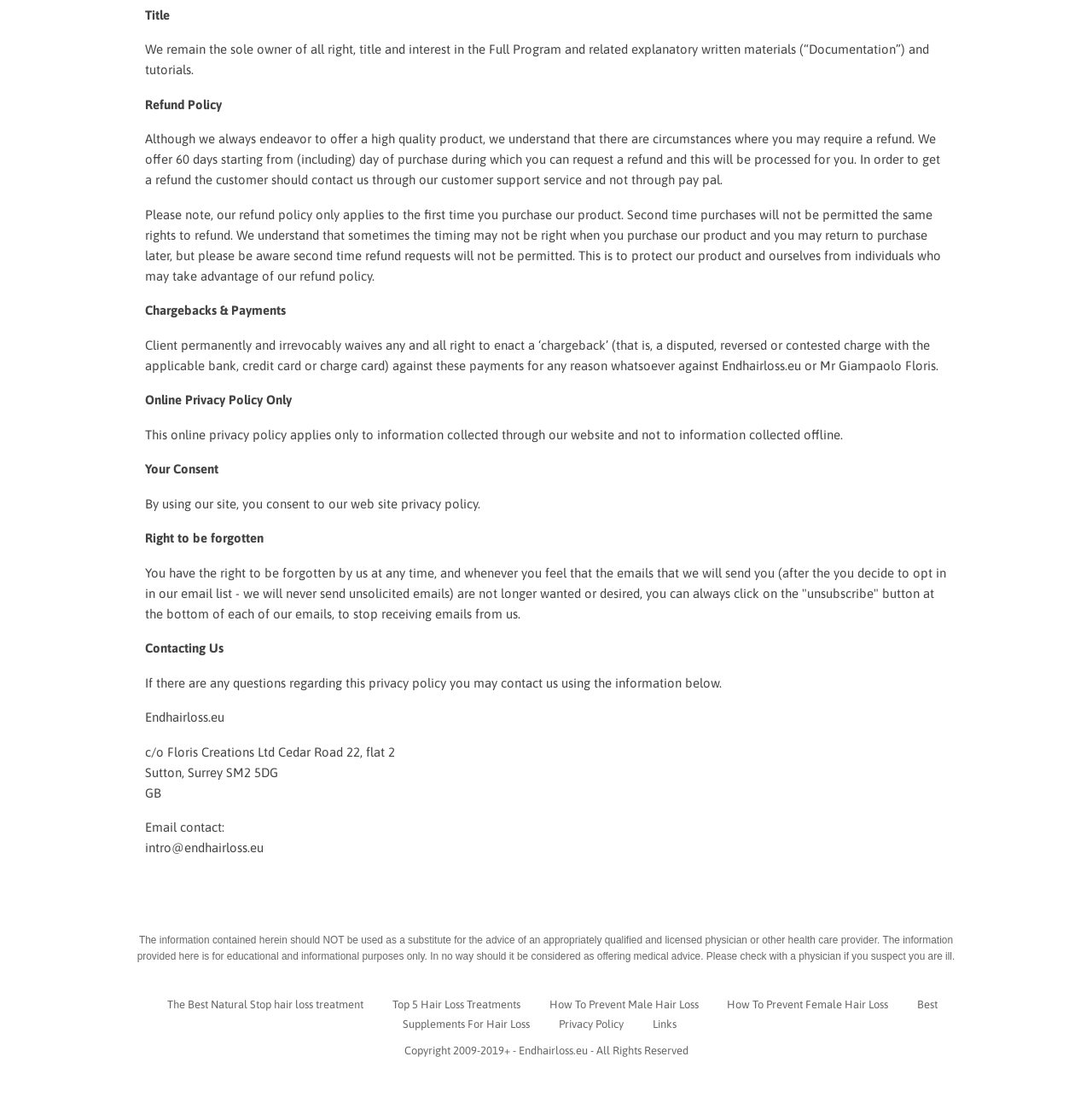From the screenshot, find the bounding box of the UI element matching this description: "Best Supplements For Hair Loss". Supply the bounding box coordinates in the form [left, top, right, bottom], each a float between 0 and 1.

[0.369, 0.905, 0.859, 0.934]